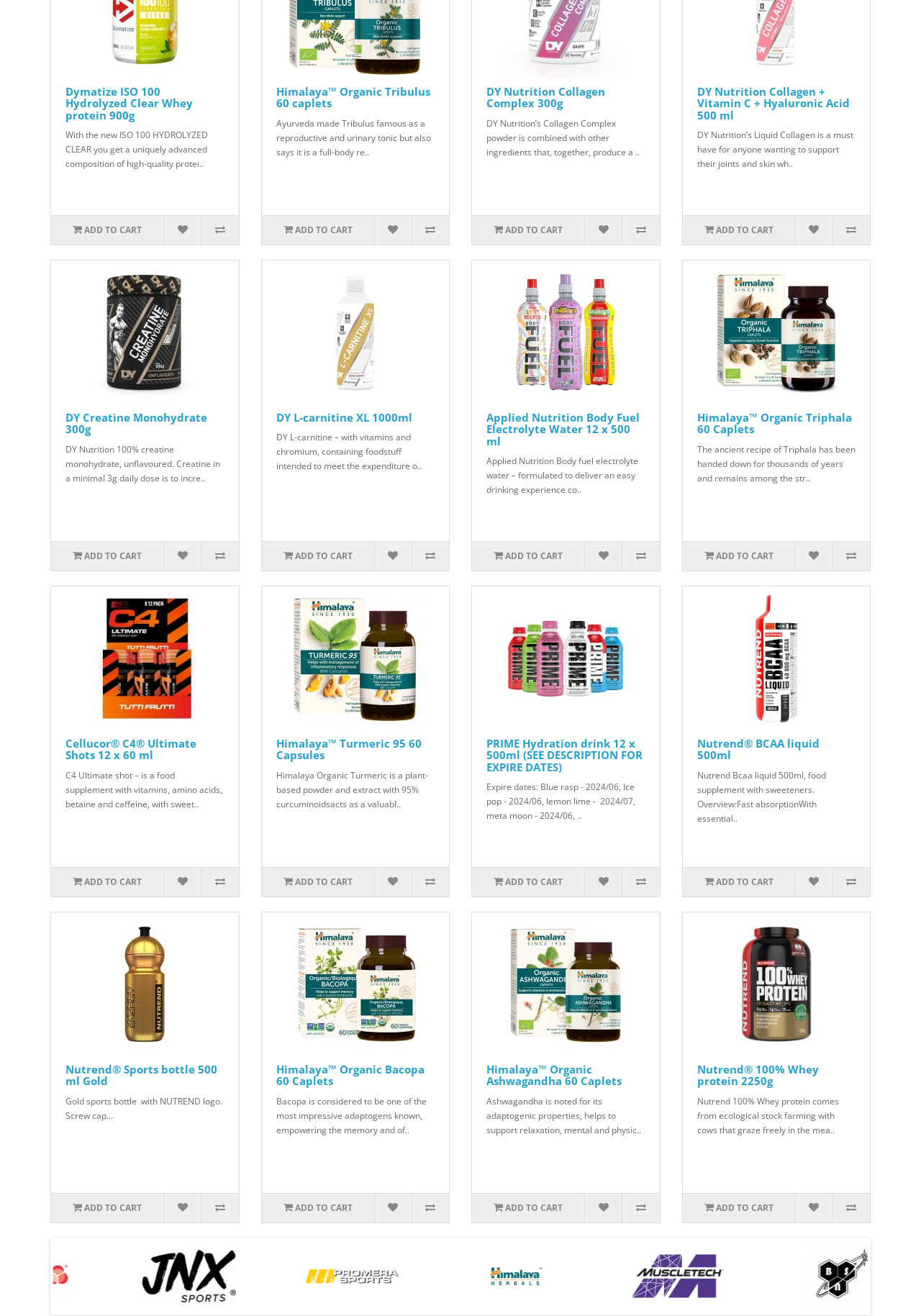What is the purpose of the Himalaya Turmeric 95 supplement?
Please look at the screenshot and answer using one word or phrase.

Valuable antioxidant